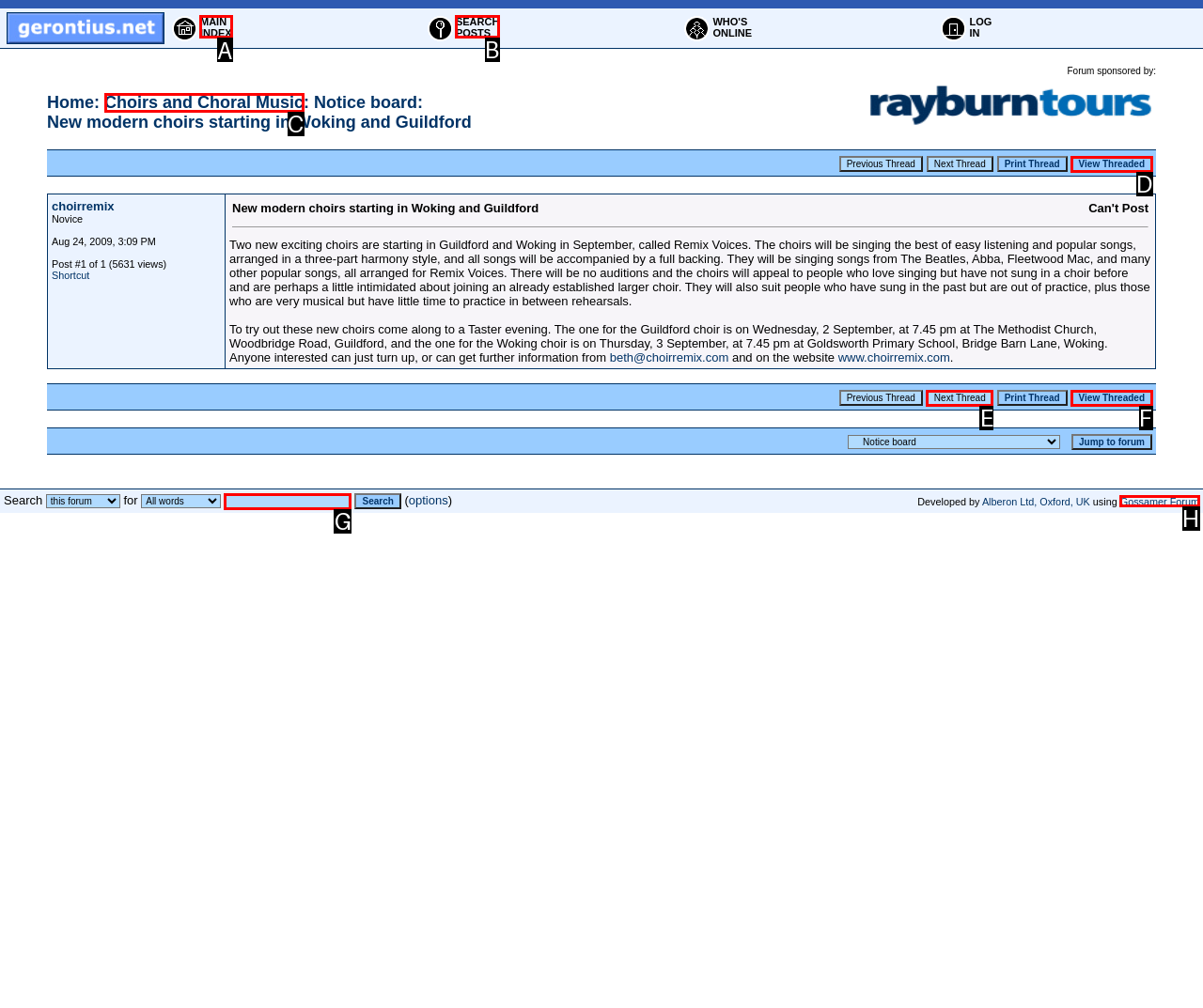Identify the correct UI element to click to follow this instruction: Click the 'Main Index' link
Respond with the letter of the appropriate choice from the displayed options.

A